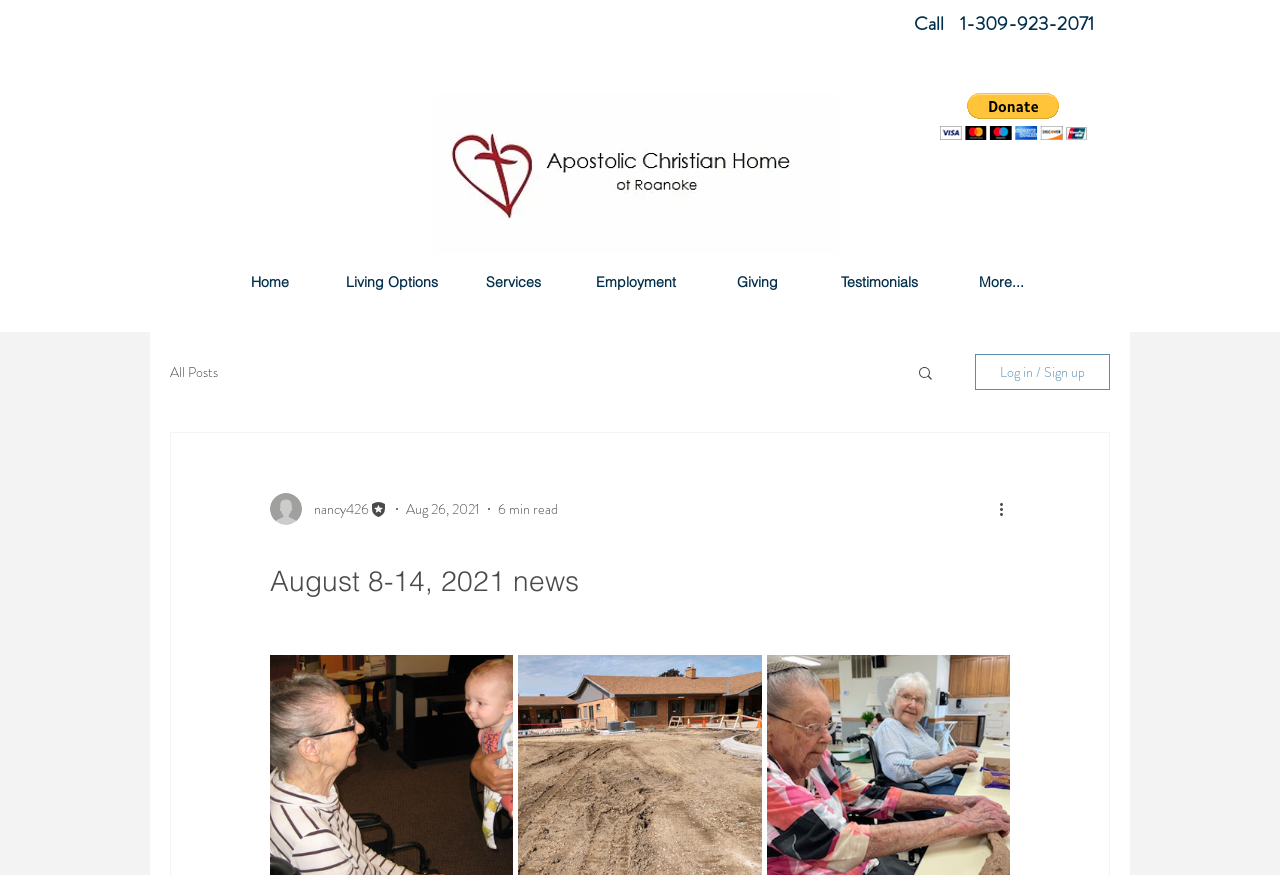Predict the bounding box coordinates of the area that should be clicked to accomplish the following instruction: "Go to Home page". The bounding box coordinates should consist of four float numbers between 0 and 1, i.e., [left, top, right, bottom].

[0.163, 0.277, 0.258, 0.368]